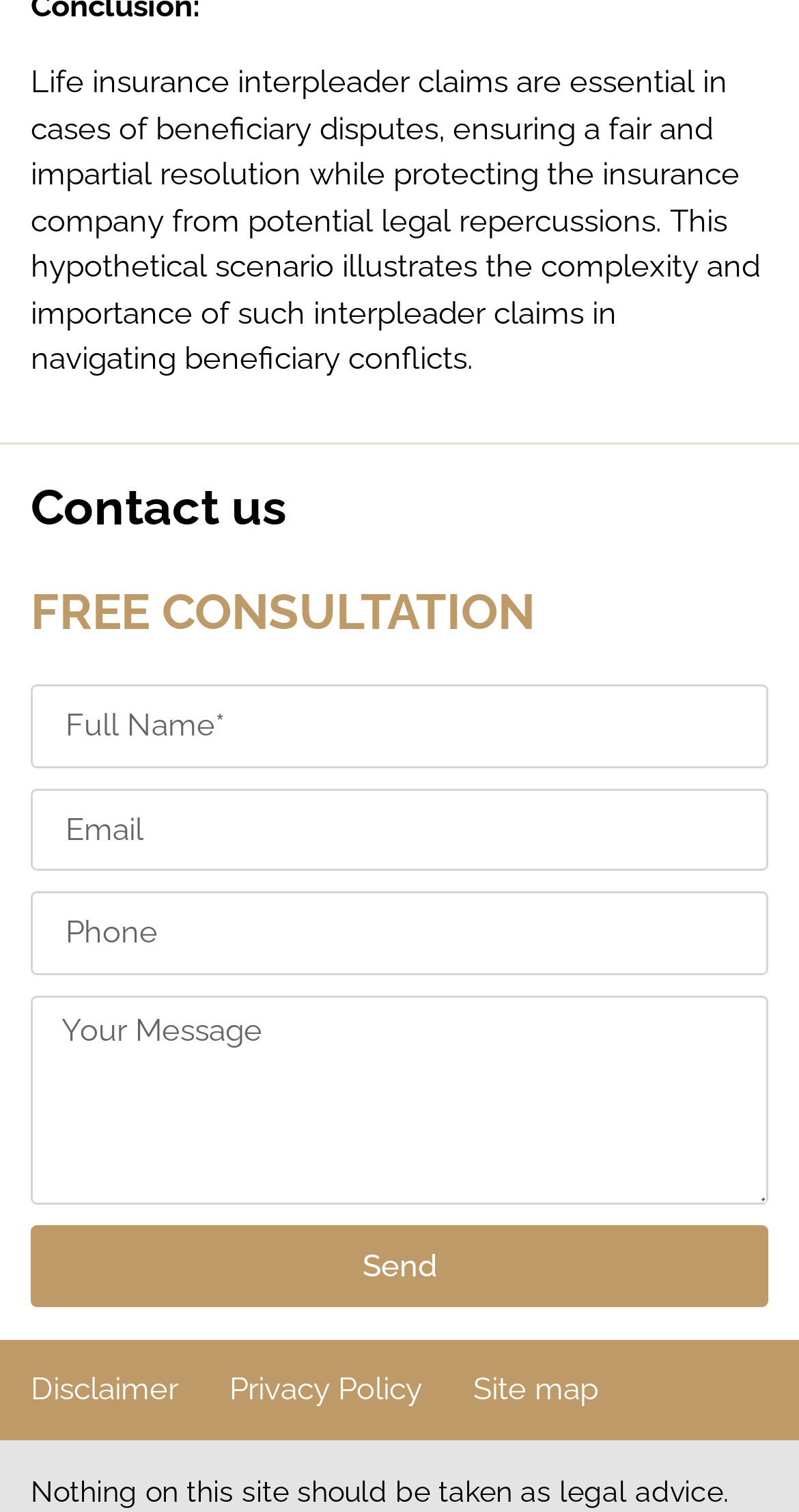Pinpoint the bounding box coordinates of the element you need to click to execute the following instruction: "View archives from May 2002". The bounding box should be represented by four float numbers between 0 and 1, in the format [left, top, right, bottom].

None